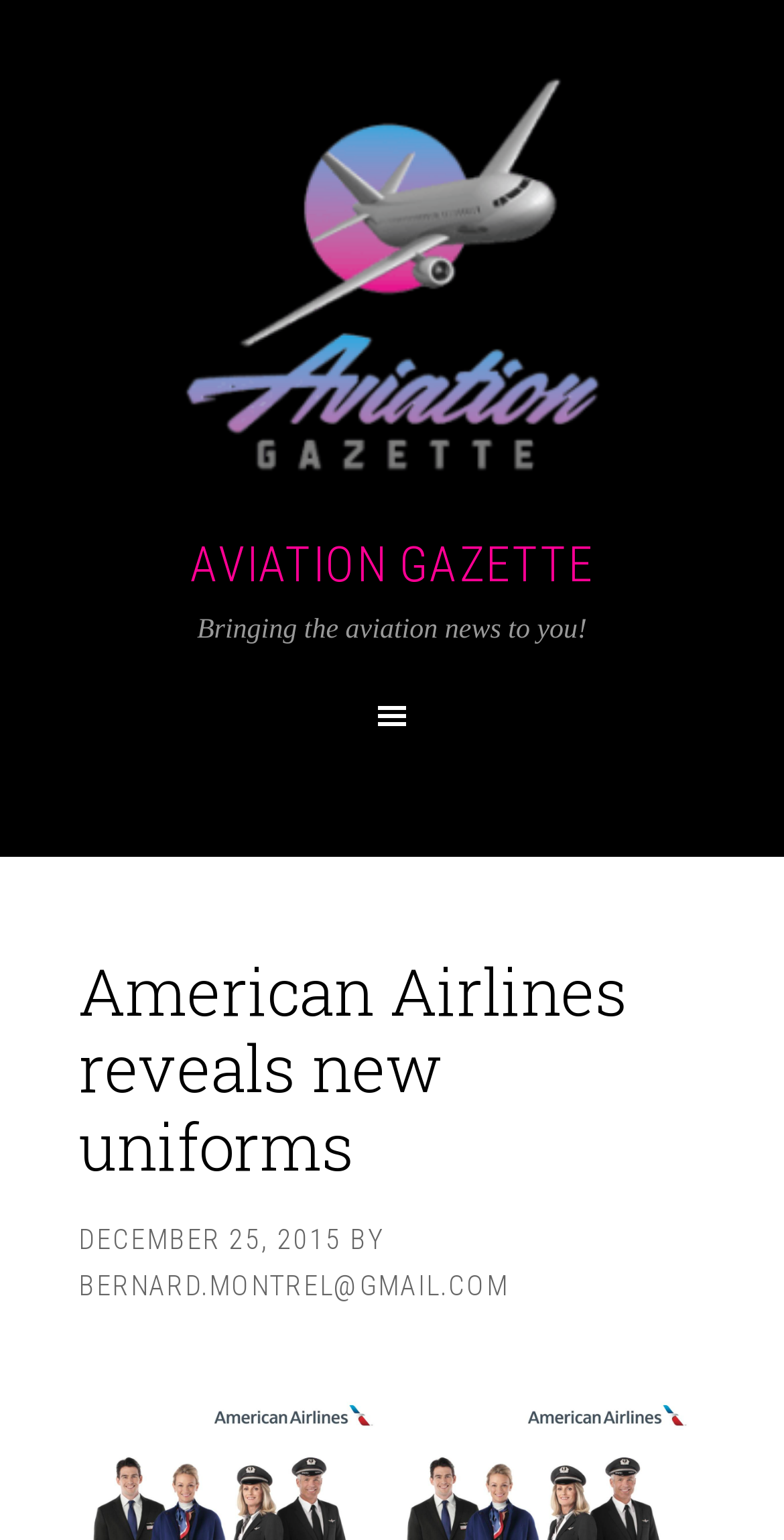Carefully examine the image and provide an in-depth answer to the question: What is the name of the airline mentioned?

The name of the airline is mentioned in the root element and also in the heading 'American Airlines reveals new uniforms'.